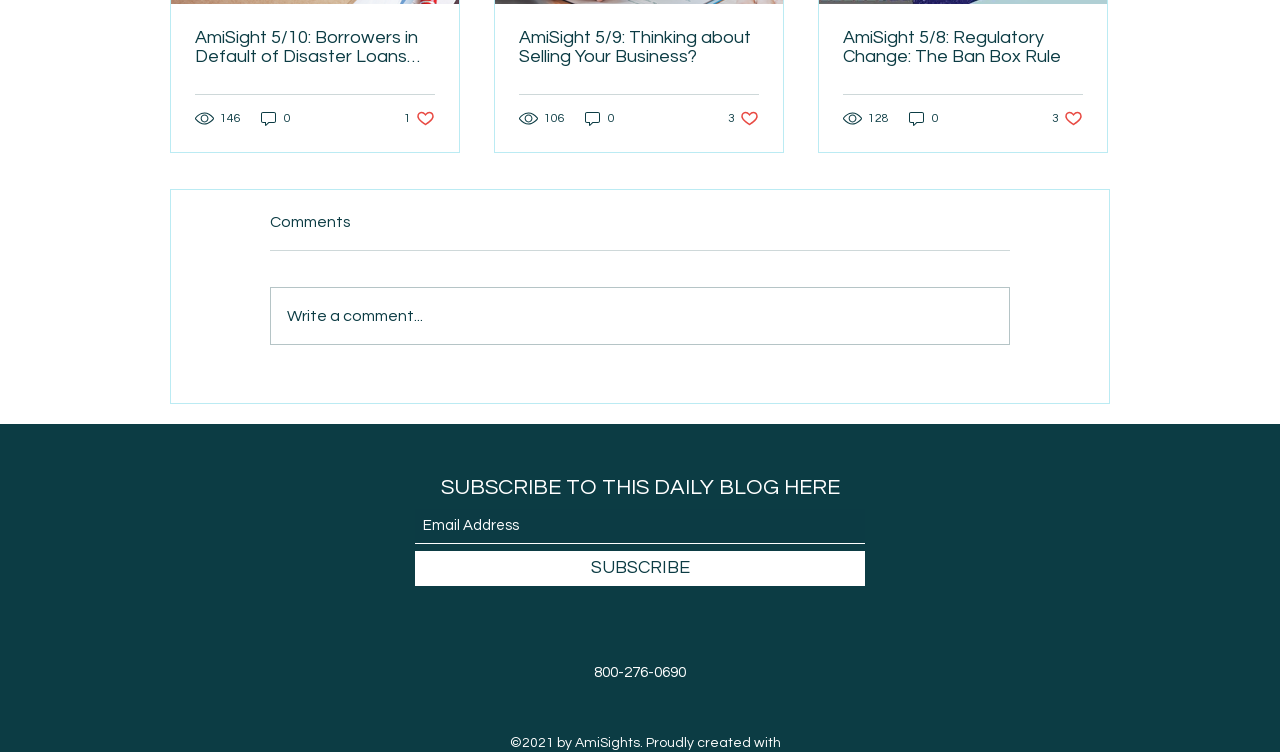Show the bounding box coordinates of the element that should be clicked to complete the task: "Call the phone number".

[0.464, 0.884, 0.536, 0.904]